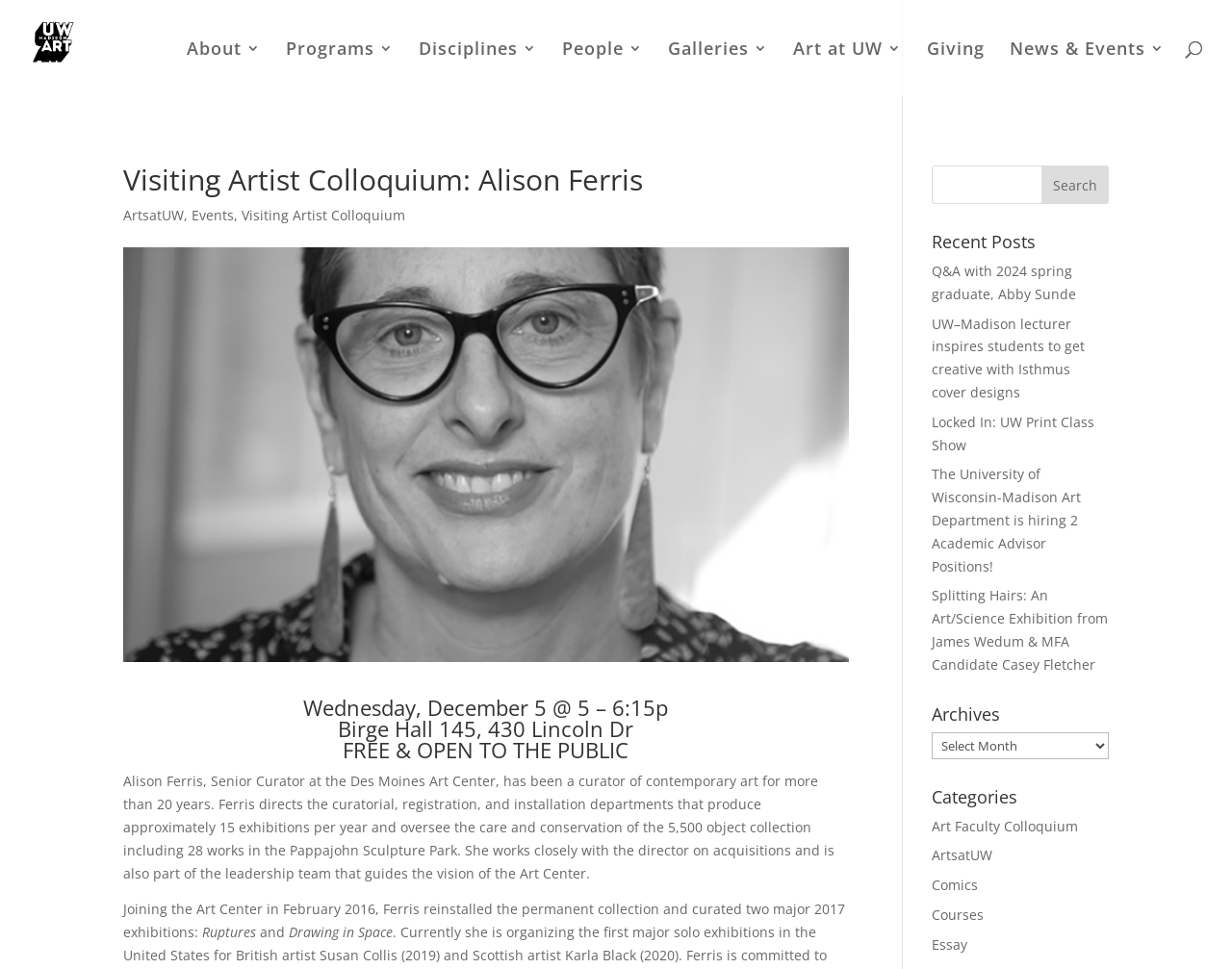Find and extract the text of the primary heading on the webpage.

Visiting Artist Colloquium: Alison Ferris